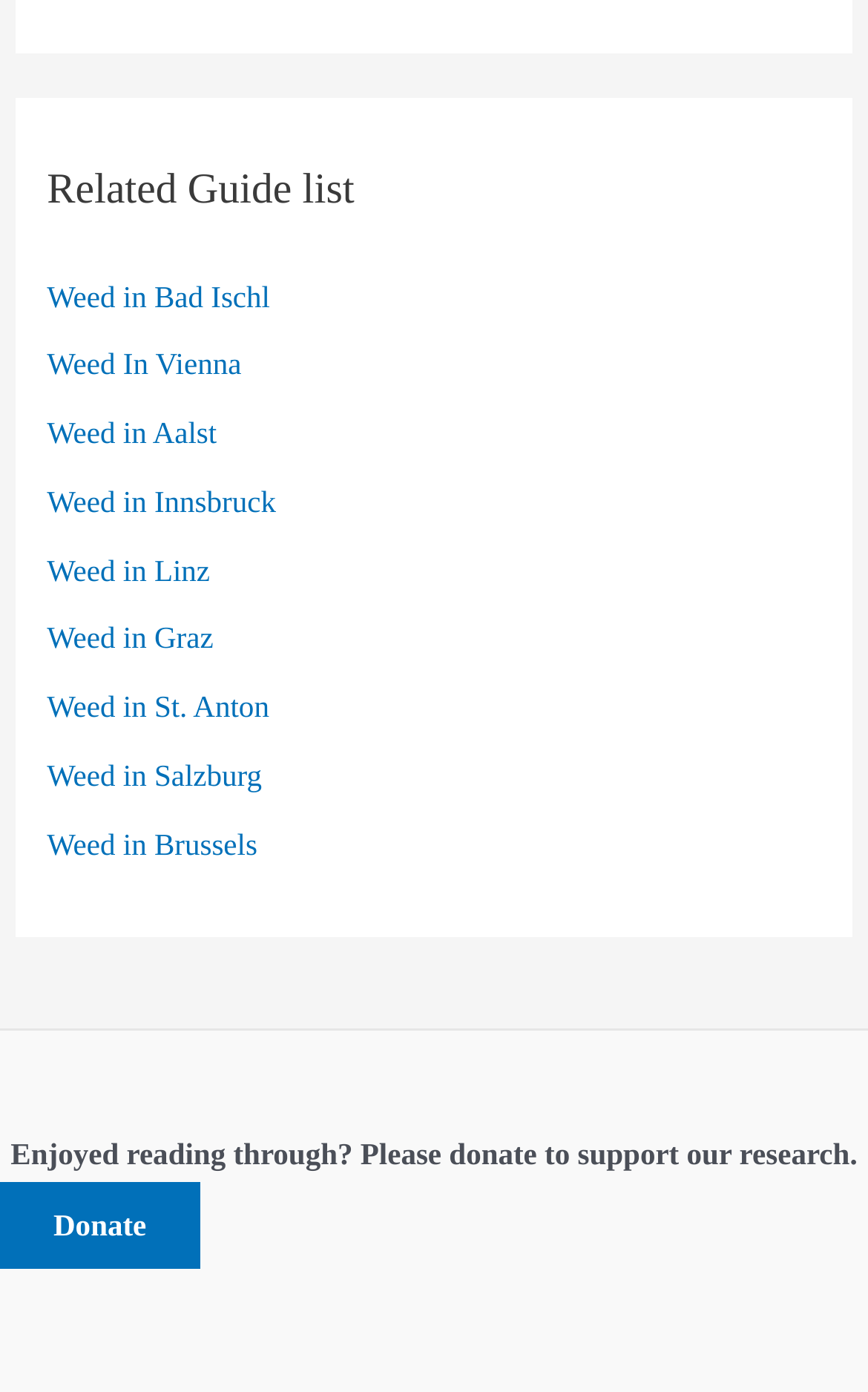Locate the bounding box coordinates of the segment that needs to be clicked to meet this instruction: "View related guide on Weed in Bad Ischl".

[0.054, 0.201, 0.311, 0.225]